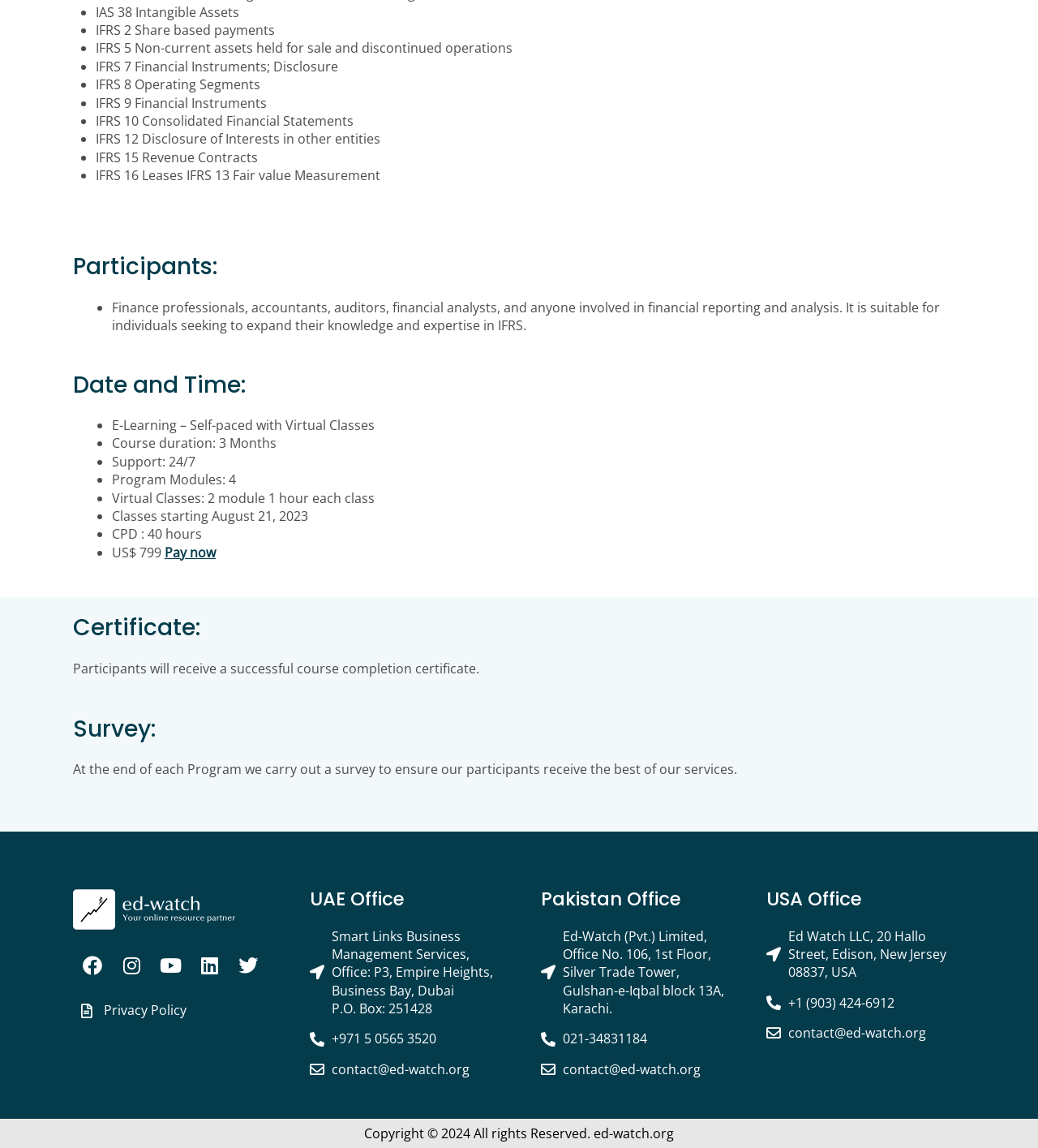Given the element description, predict the bounding box coordinates in the format (top-left x, top-left y, bottom-right x, bottom-right y). Make sure all values are between 0 and 1. Here is the element description: Pay now

[0.159, 0.473, 0.208, 0.489]